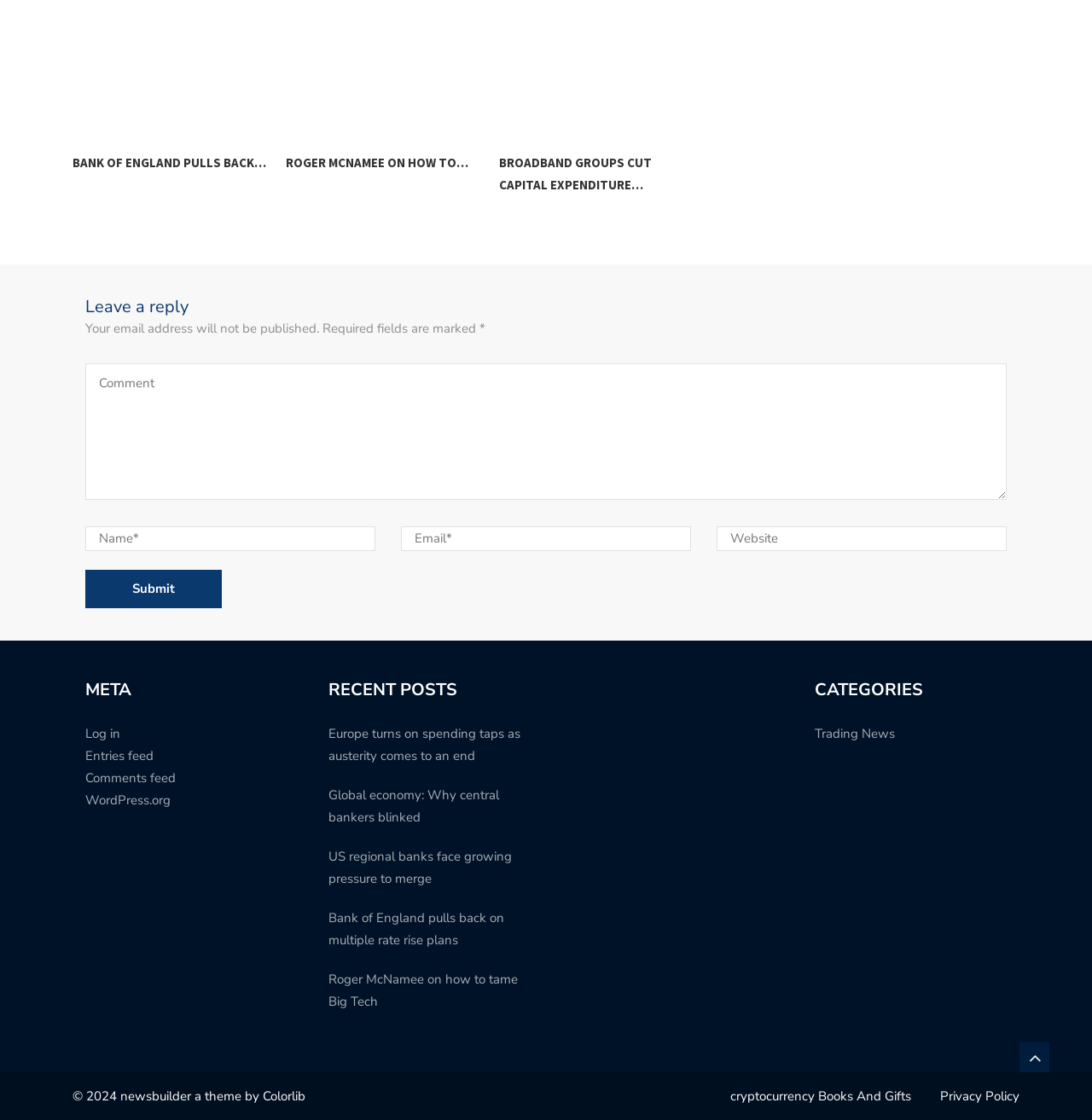Determine the bounding box of the UI component based on this description: "cryptocurrency Books And Gifts". The bounding box coordinates should be four float values between 0 and 1, i.e., [left, top, right, bottom].

[0.669, 0.971, 0.834, 0.986]